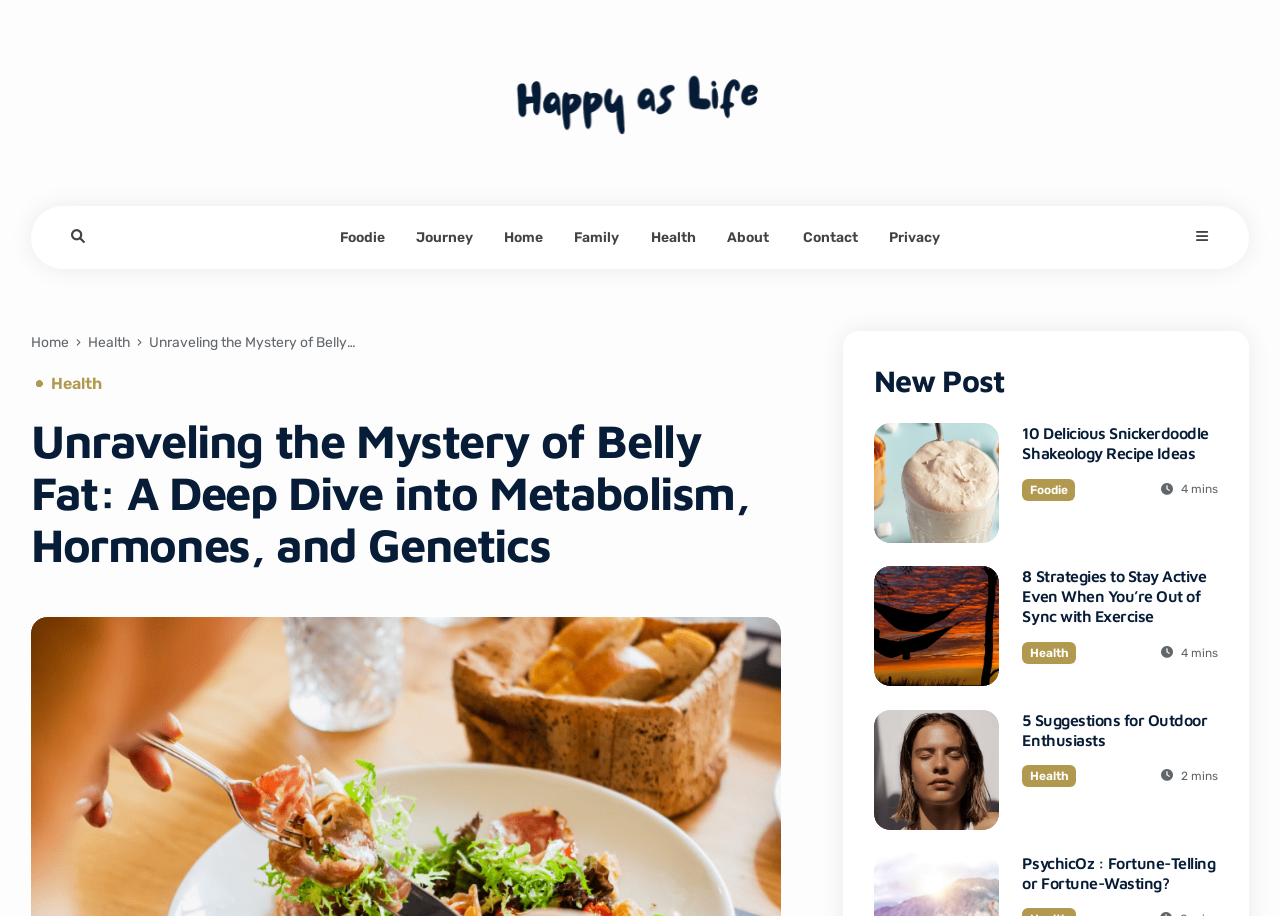Find the bounding box coordinates for the area that should be clicked to accomplish the instruction: "go to Home page".

[0.024, 0.361, 0.054, 0.386]